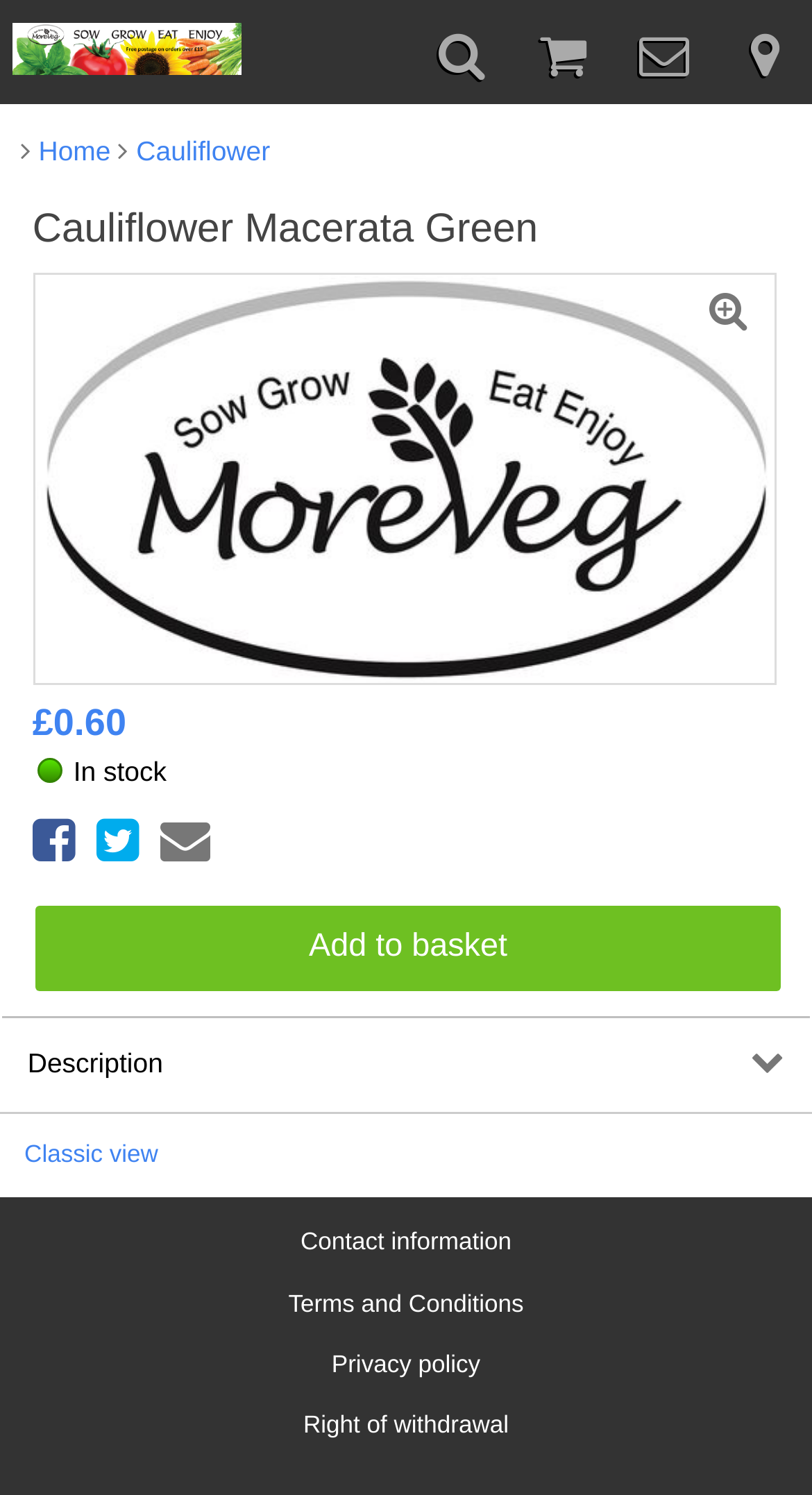Generate the main heading text from the webpage.

Cauliflower Macerata Green